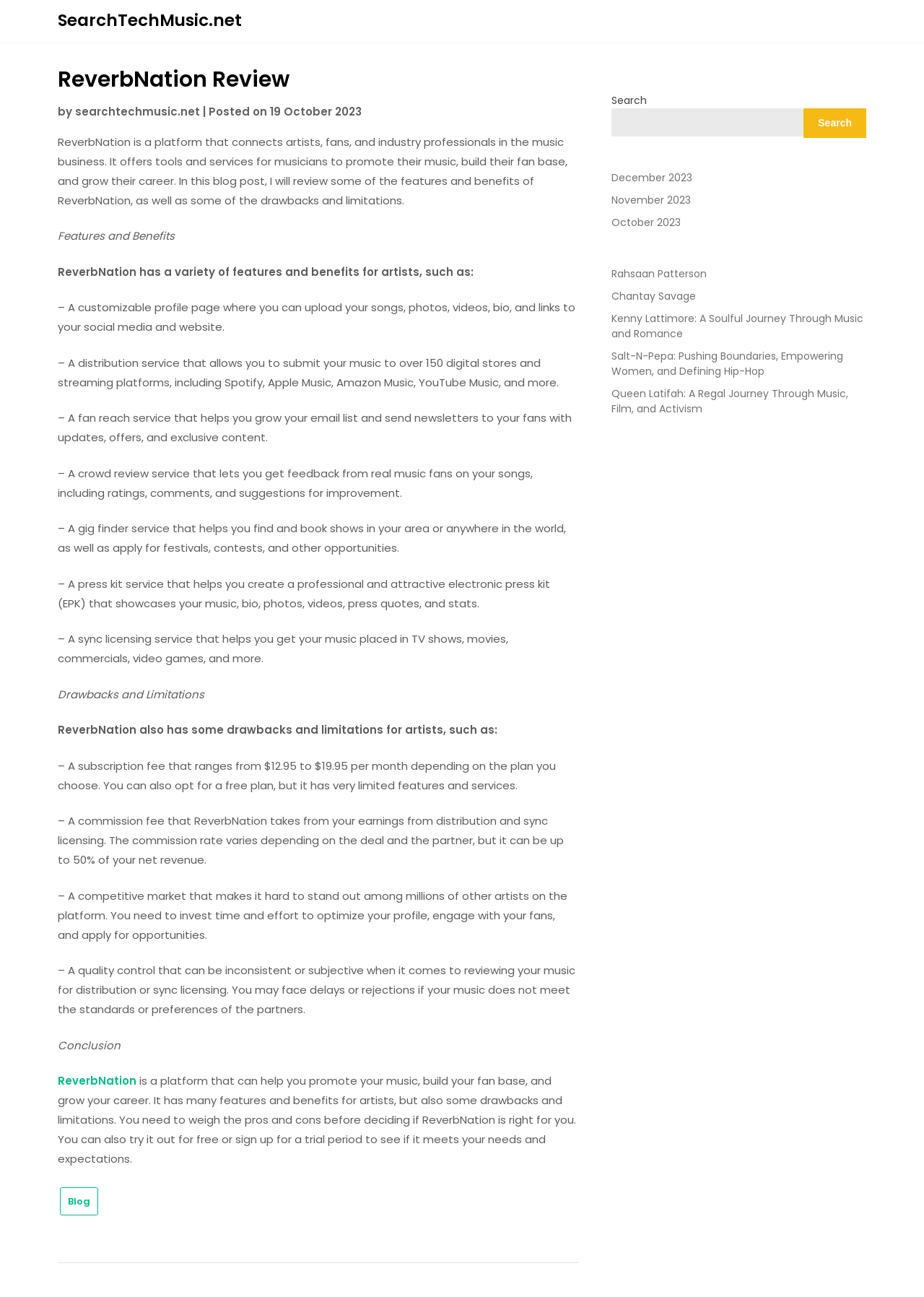What is the range of the subscription fee?
Please provide a single word or phrase in response based on the screenshot.

$12.95 to $19.95 per month